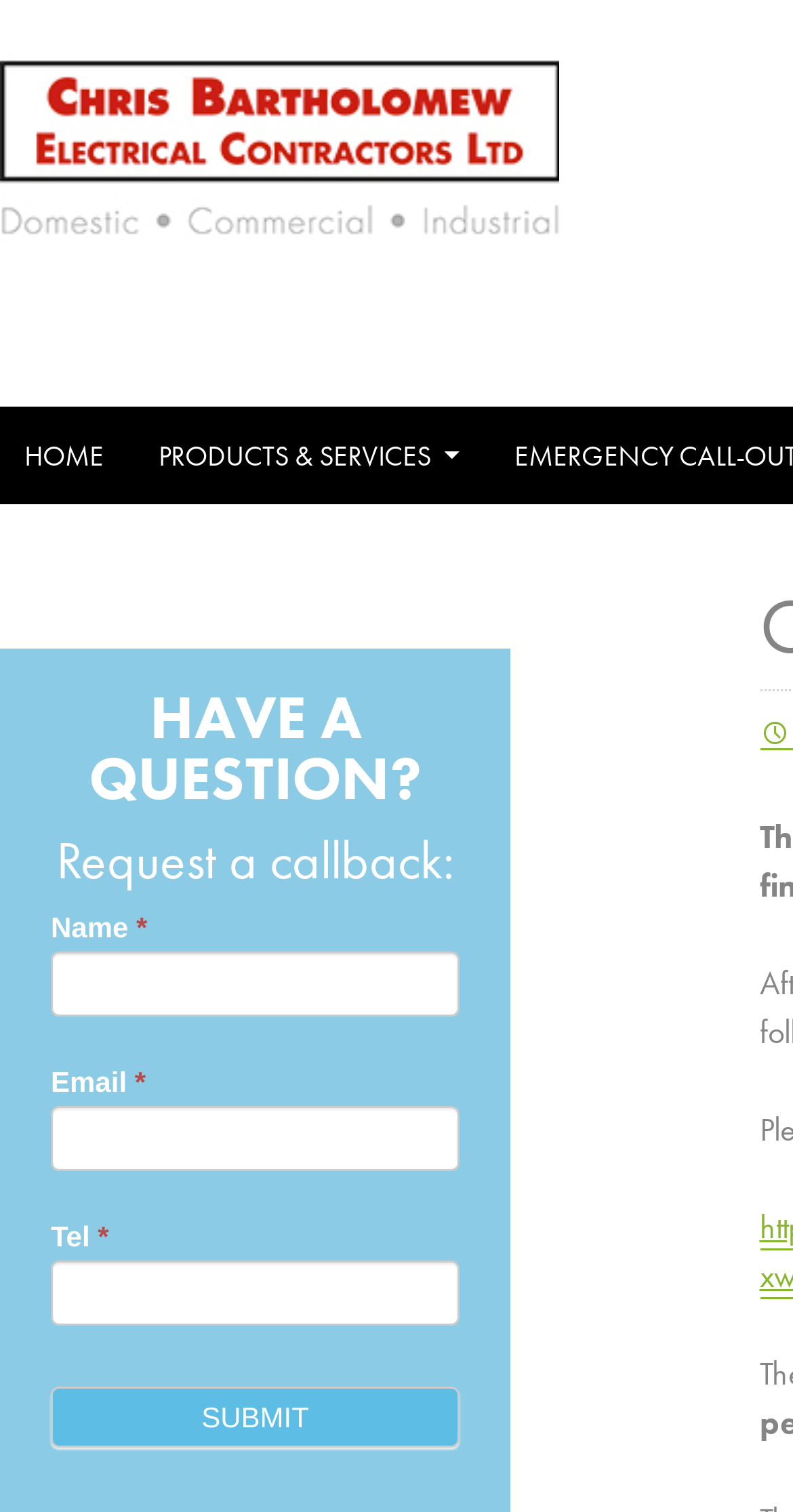What is the purpose of the 'Submit' button?
Answer with a single word or short phrase according to what you see in the image.

To submit the callback request